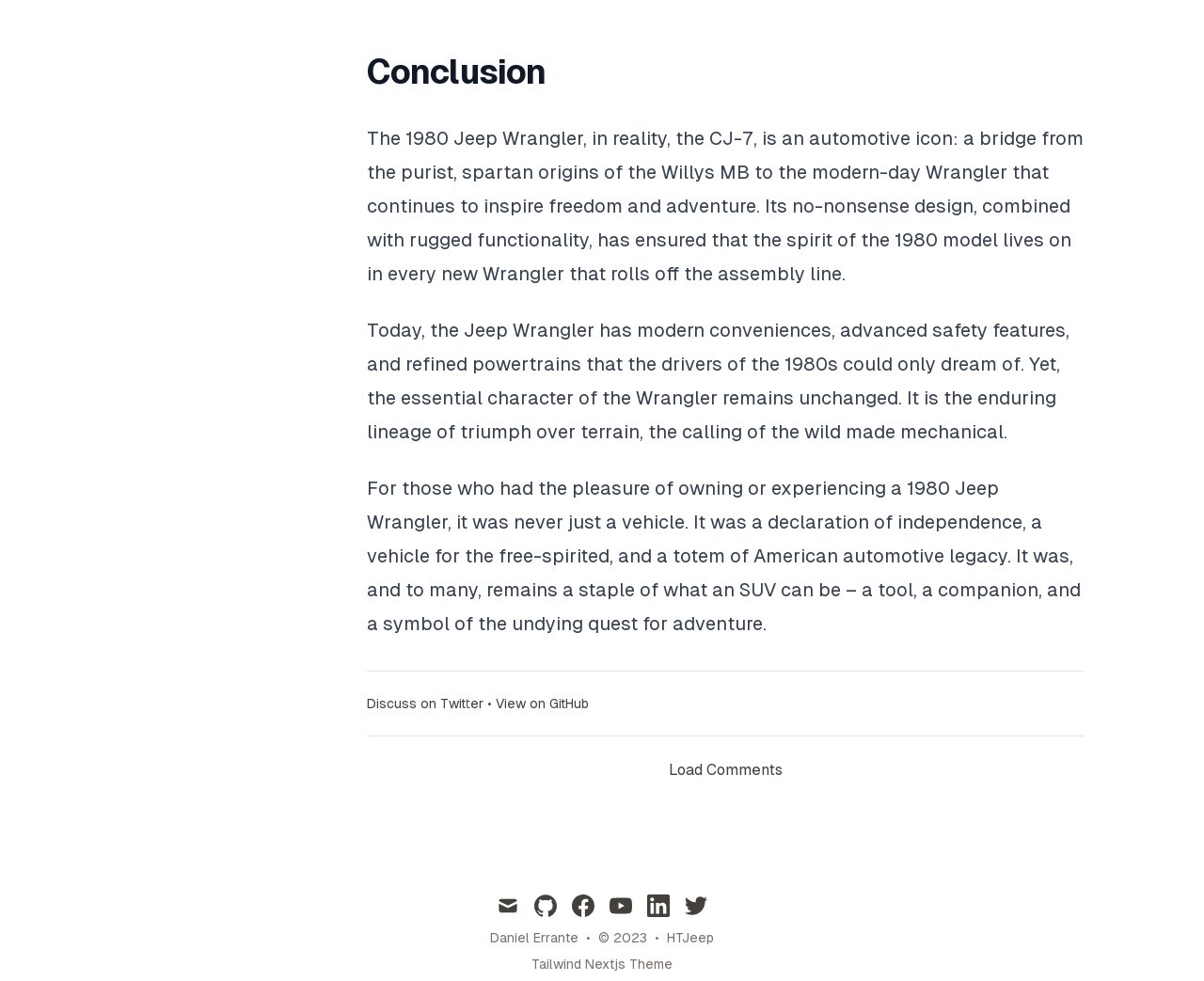What is the topic of the article?
Using the image as a reference, answer the question in detail.

The topic of the article can be determined by reading the static text elements, which describe the 1980 Jeep Wrangler as an automotive icon and a bridge from the purist, spartan origins of the Willys MB to the modern-day Wrangler.